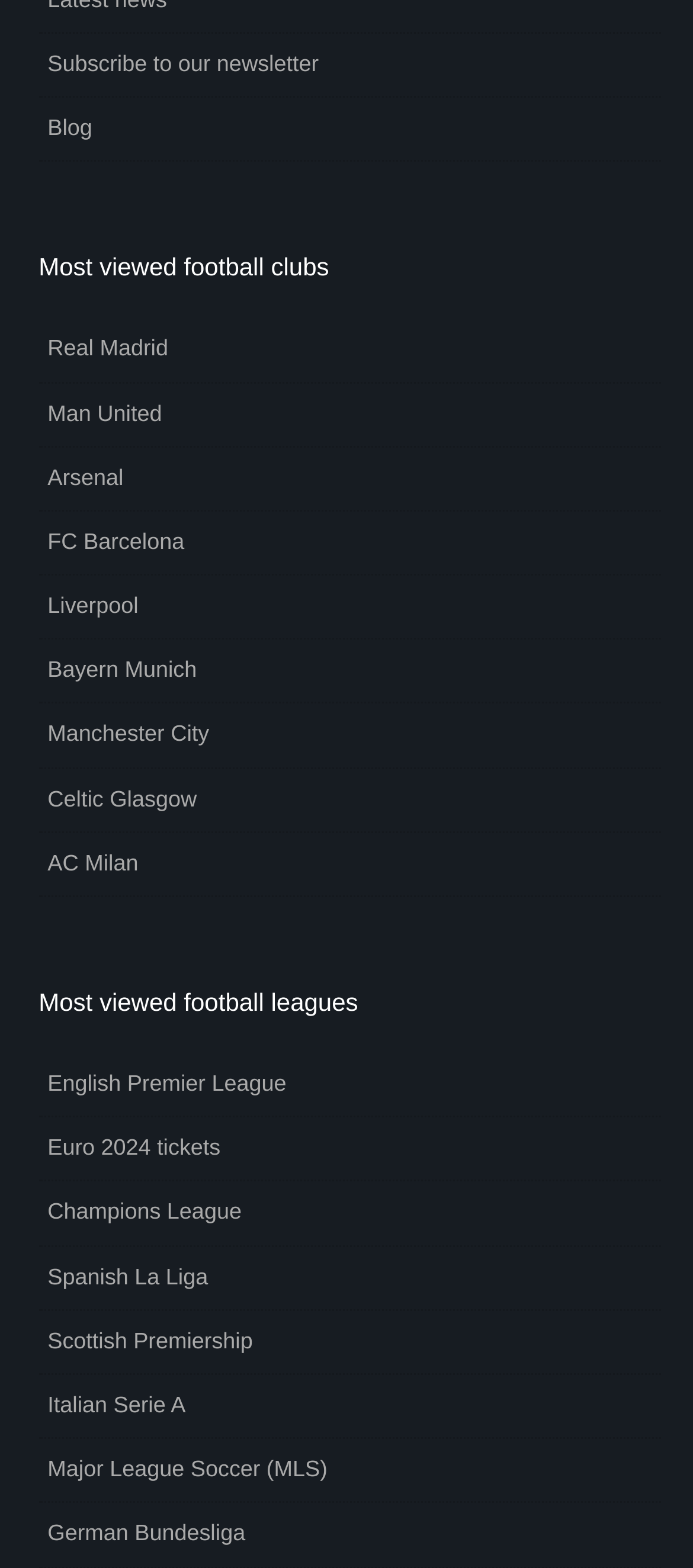What is the first football club listed?
Using the details shown in the screenshot, provide a comprehensive answer to the question.

By examining the navigation section 'Most viewed football clubs', I found that the first link listed is 'Real Madrid', which is located at the top of the section.